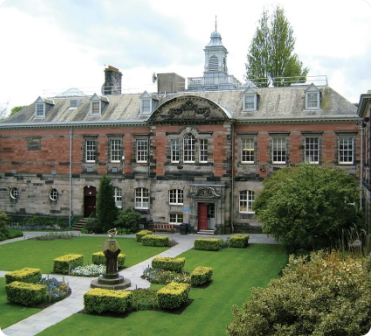What type of atmosphere does the scene create? Analyze the screenshot and reply with just one word or a short phrase.

Inviting